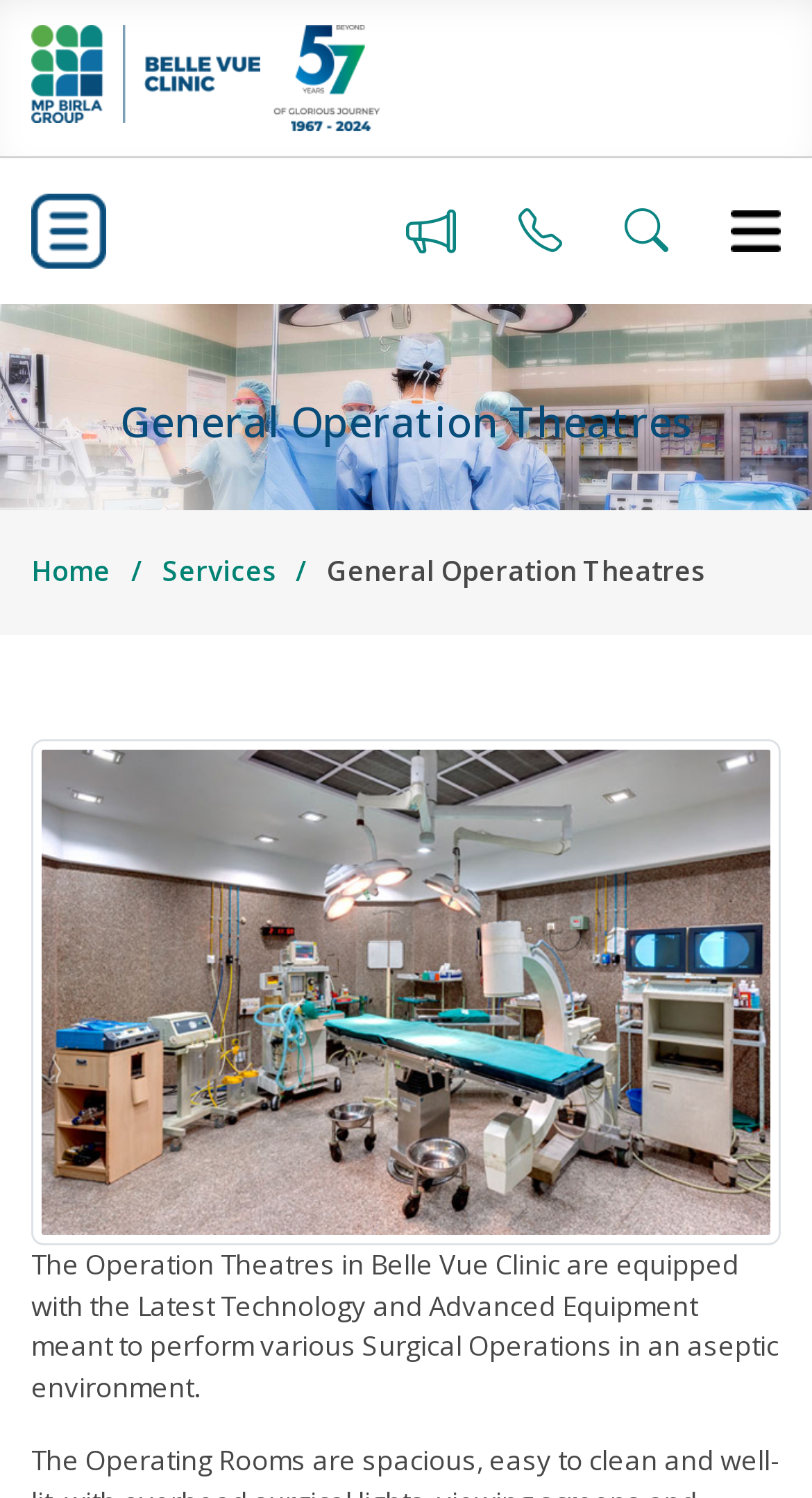What is the shape of the icon on the top right corner?
Using the image provided, answer with just one word or phrase.

Square